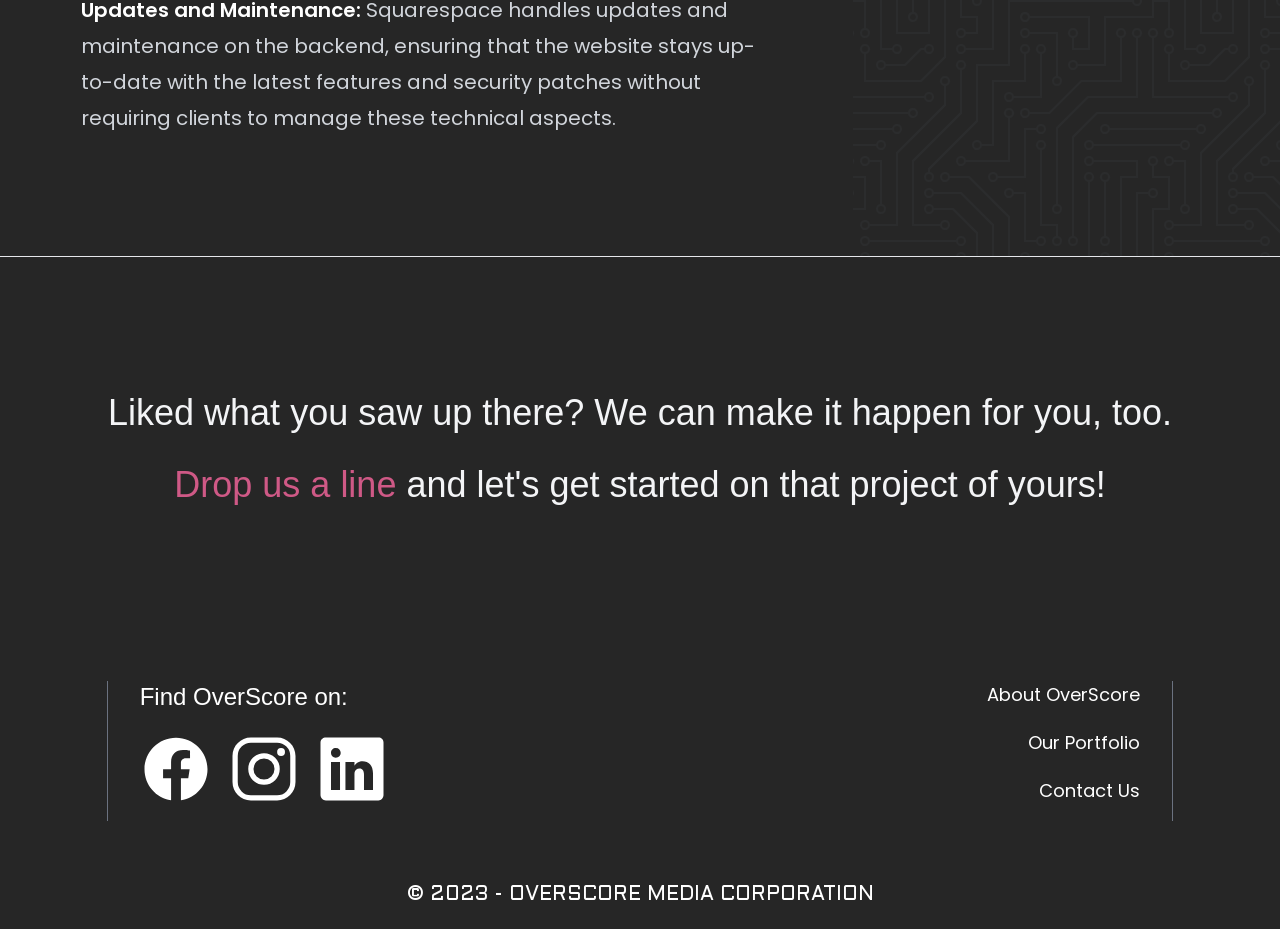Please answer the following question as detailed as possible based on the image: 
What is the position of the 'Contact Us' button?

I determined the position of the 'Contact Us' button by looking at its bounding box coordinates. The y1 and y2 coordinates are relatively high, which means the button is located near the bottom of the webpage. The x1 and x2 coordinates are also relatively high, which means the button is located near the right side of the webpage.